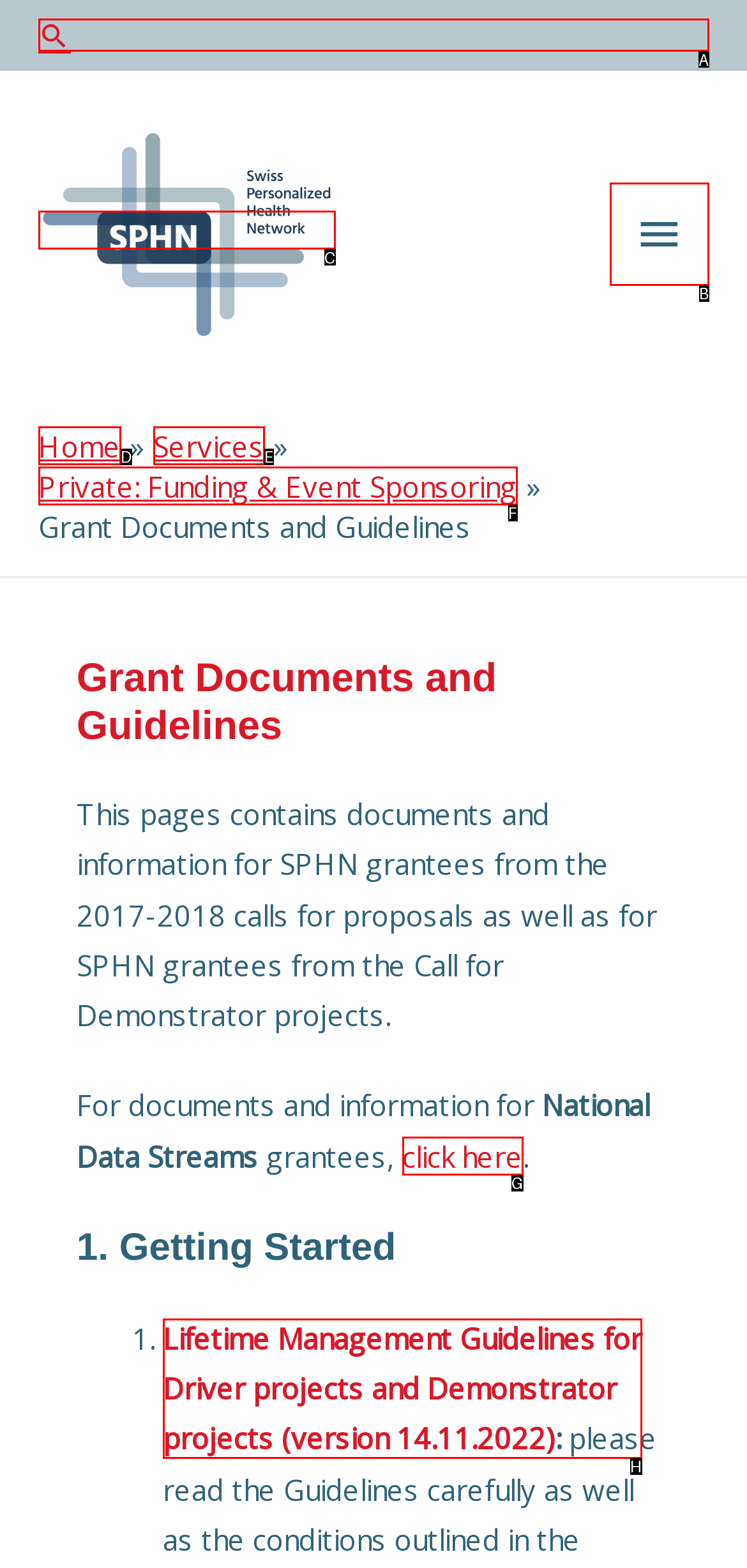Find the correct option to complete this instruction: View the Lifetime Management Guidelines. Reply with the corresponding letter.

H